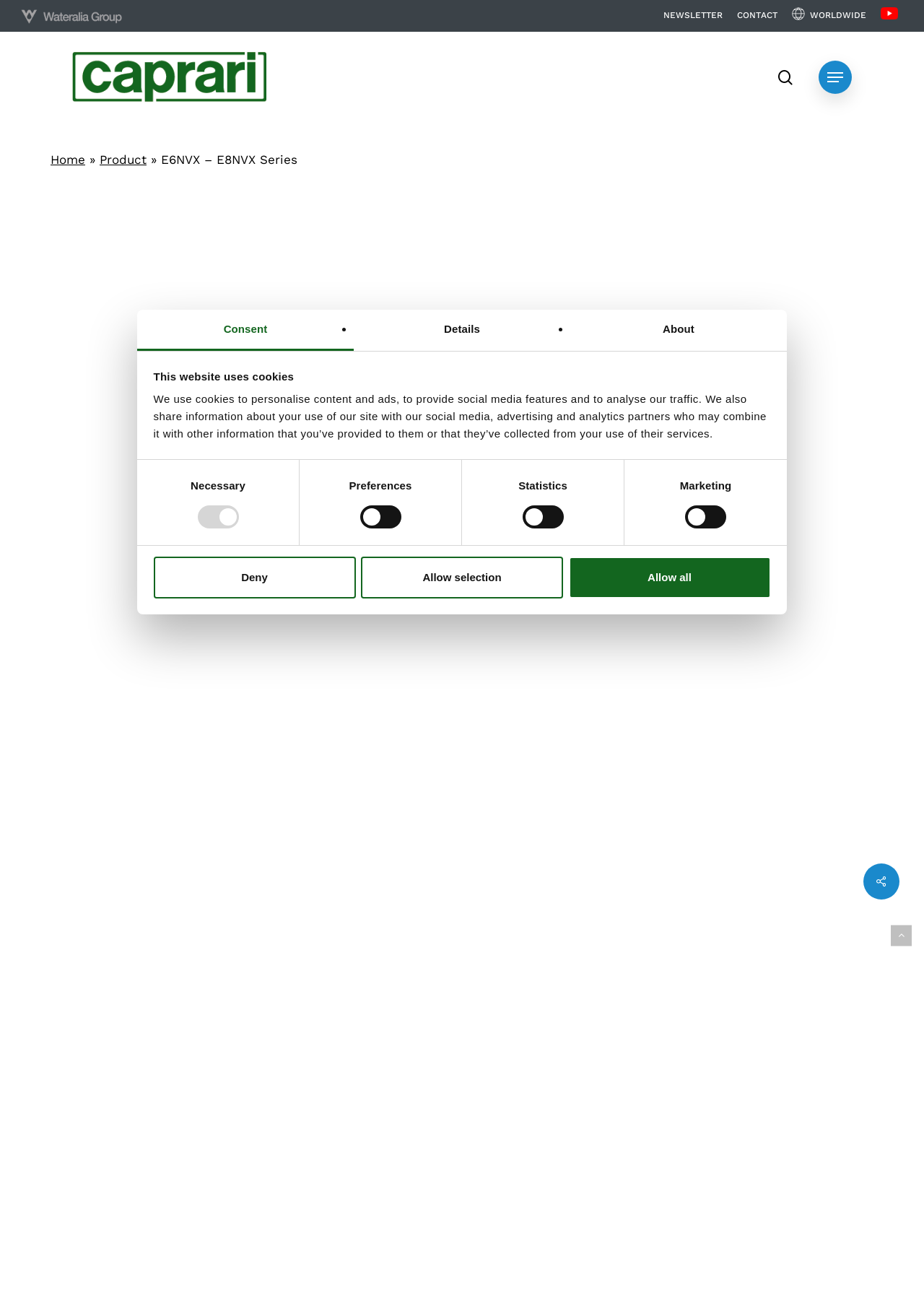Could you locate the bounding box coordinates for the section that should be clicked to accomplish this task: "Search for a product".

[0.055, 0.046, 0.945, 0.079]